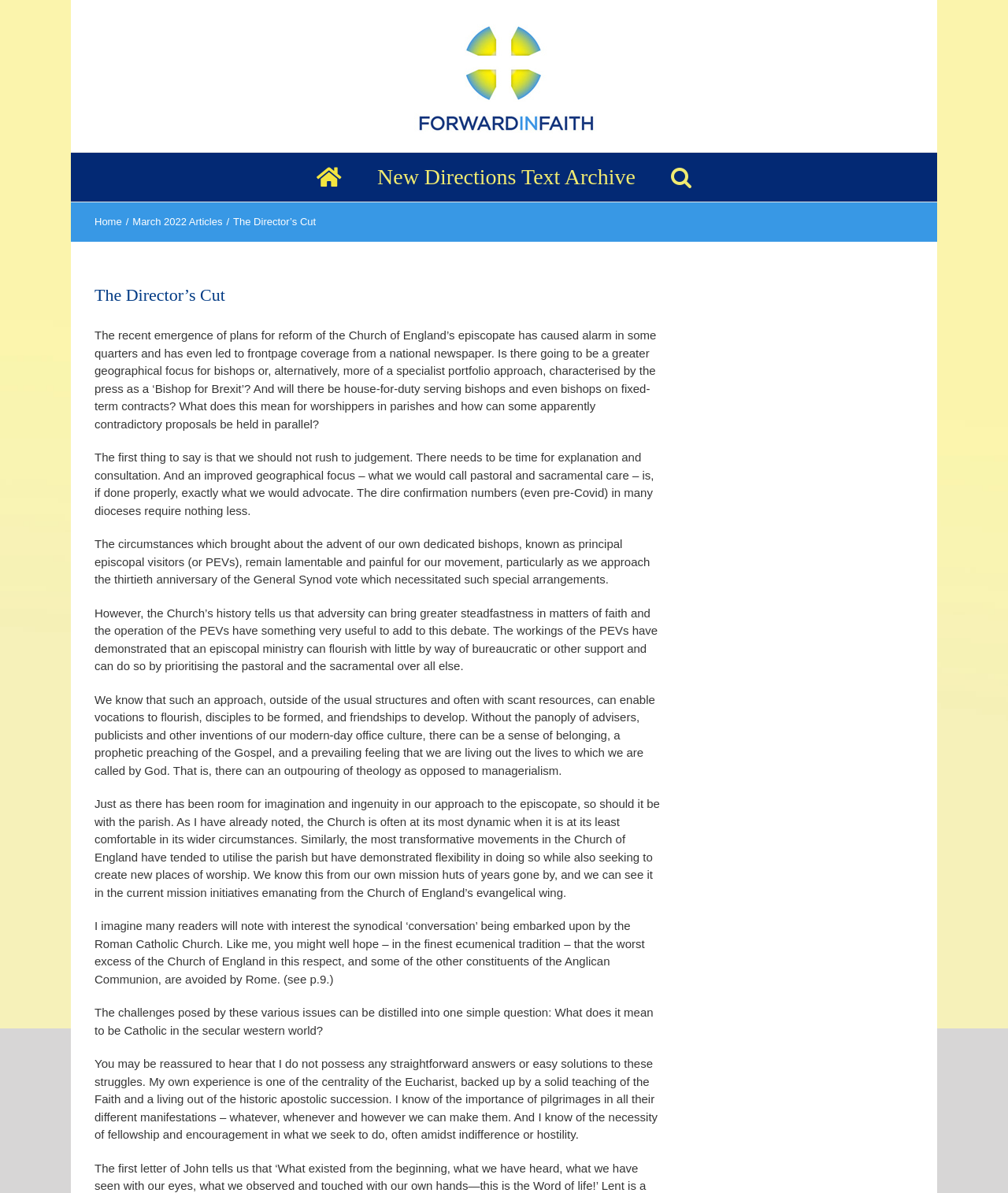What is the topic of the article?
Look at the screenshot and provide an in-depth answer.

The topic of the article can be inferred from the text content, which discusses the plans for reform of the Church of England's episcopate and its implications.